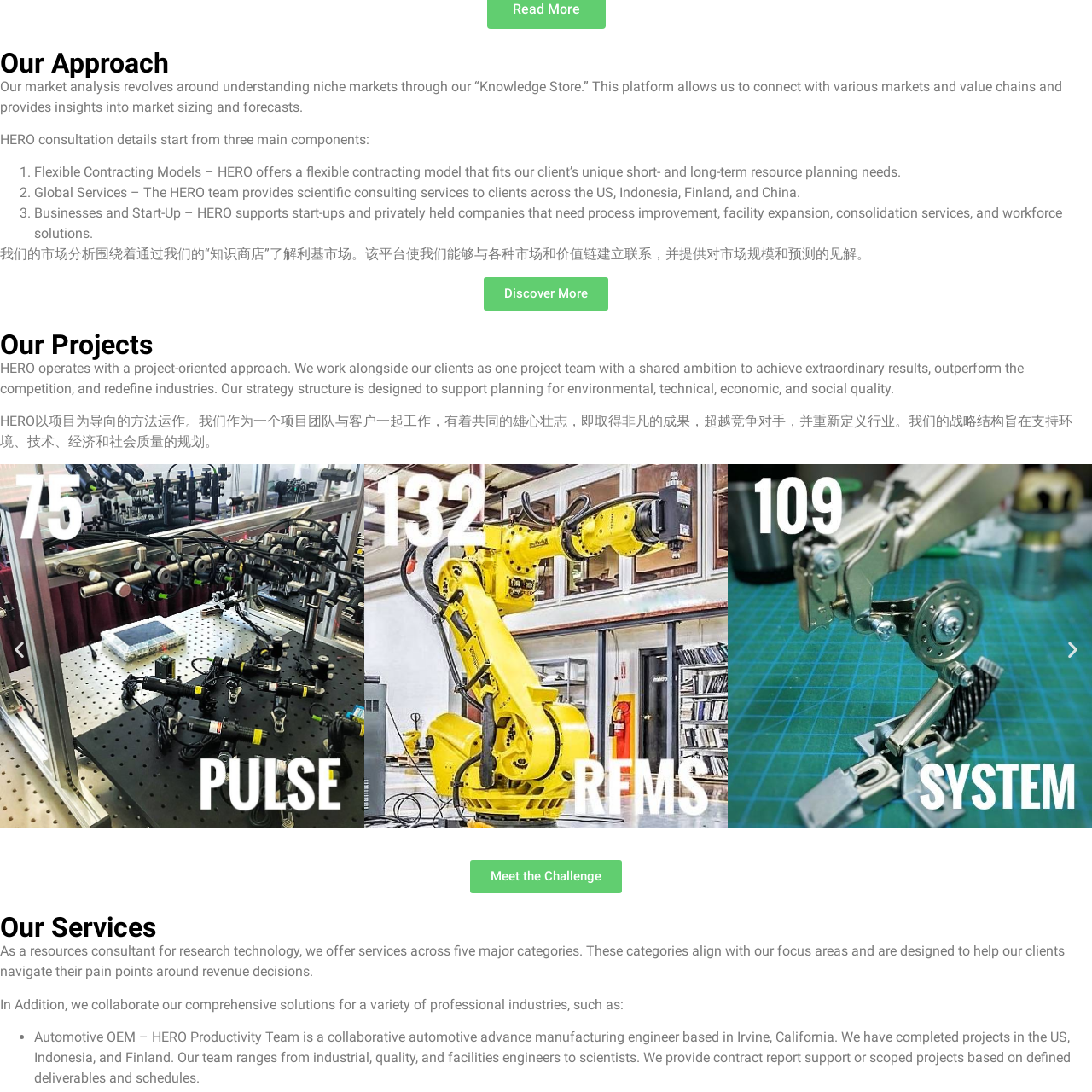Offer a detailed explanation of the elements found within the defined red outline.

The image depicts a technical visualization of an "Electron. XUV. XLEAP" system, showcasing its intricate components and design. This graphic likely plays a critical role in illustrating advanced concepts in electron and XUV technologies, emphasizing the innovative aspects of HERO's projects. Positioned within a presentation or report about HERO's project-oriented approach, the image aligns with their commitment to achieving extraordinary results and redefining industries through scientific consulting. This visual aids in conveying the complexity and significance of their work, reinforcing the narrative of collaboration and cutting-edge research within the HERO framework.